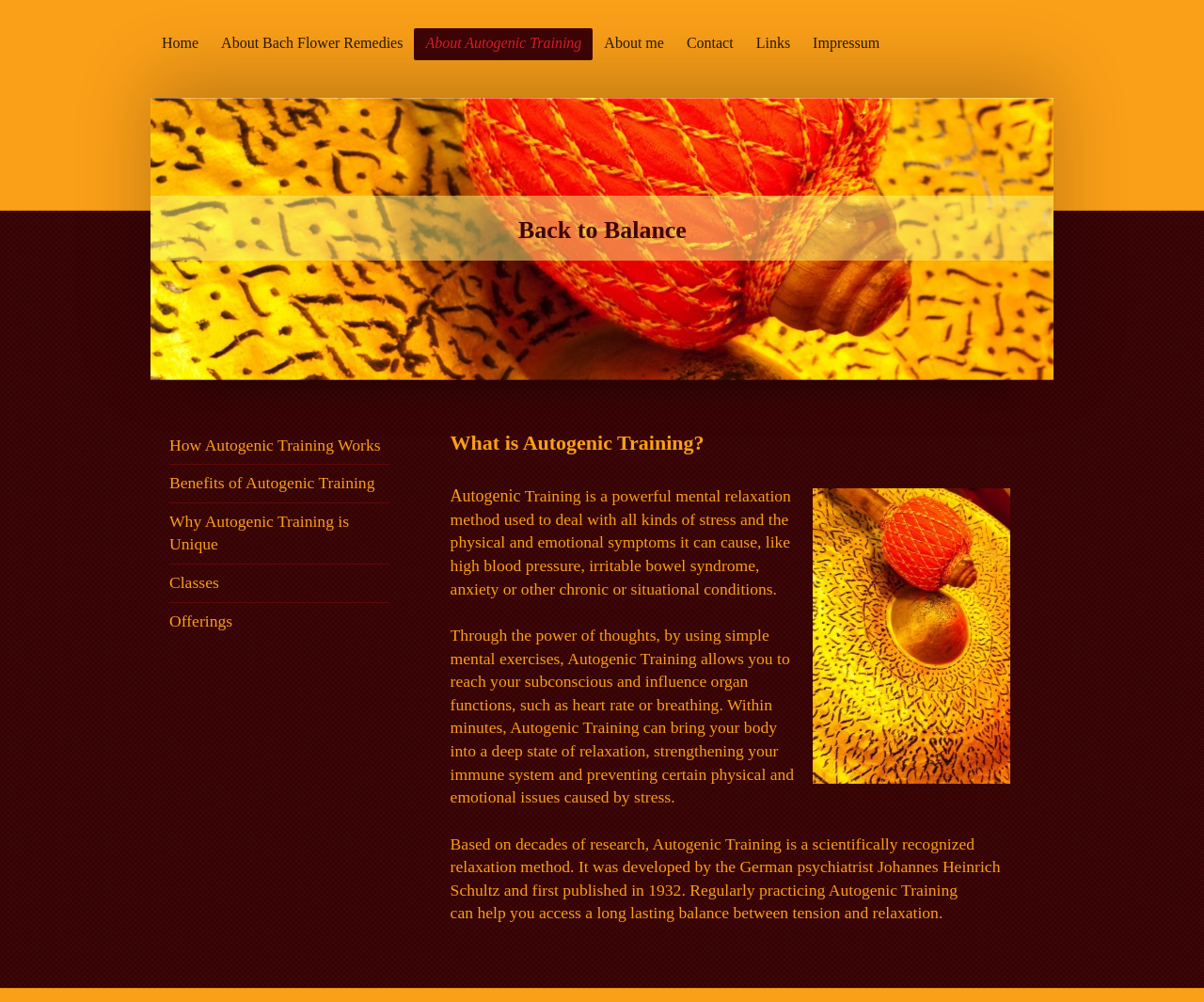Could you highlight the region that needs to be clicked to execute the instruction: "Explore the 'Classes' offered"?

[0.141, 0.563, 0.323, 0.602]